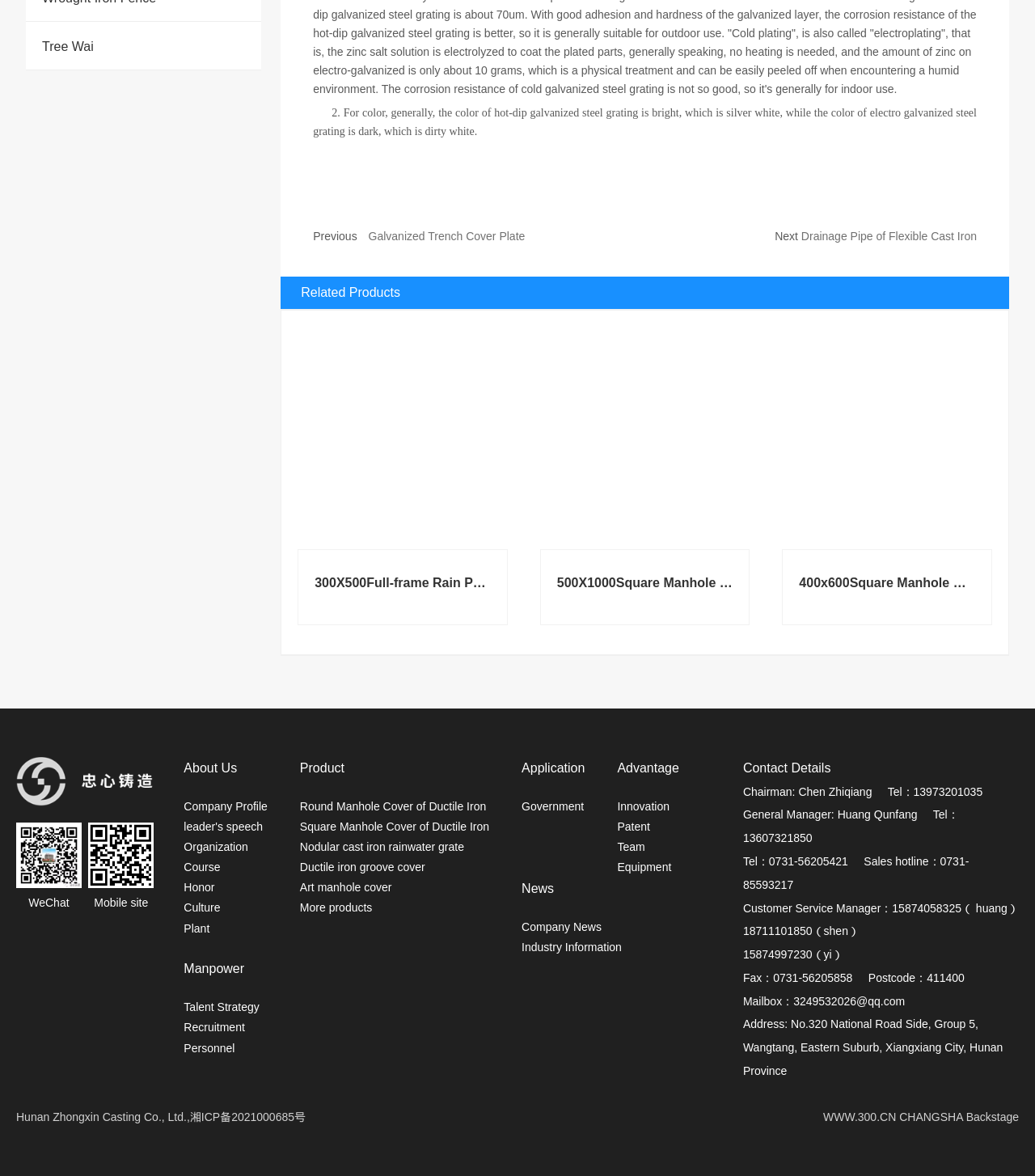Specify the bounding box coordinates of the element's region that should be clicked to achieve the following instruction: "Click on the 'GAMES' link". The bounding box coordinates consist of four float numbers between 0 and 1, in the format [left, top, right, bottom].

None